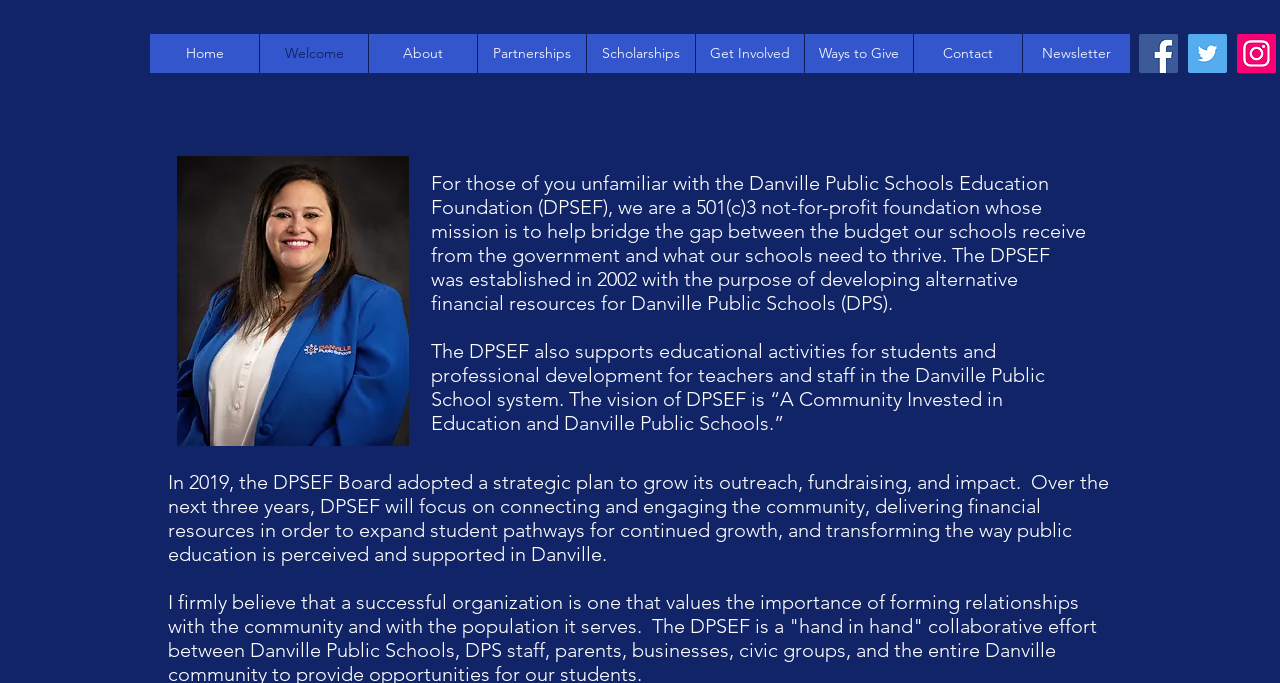Can you specify the bounding box coordinates of the area that needs to be clicked to fulfill the following instruction: "View the About page"?

[0.288, 0.05, 0.373, 0.107]